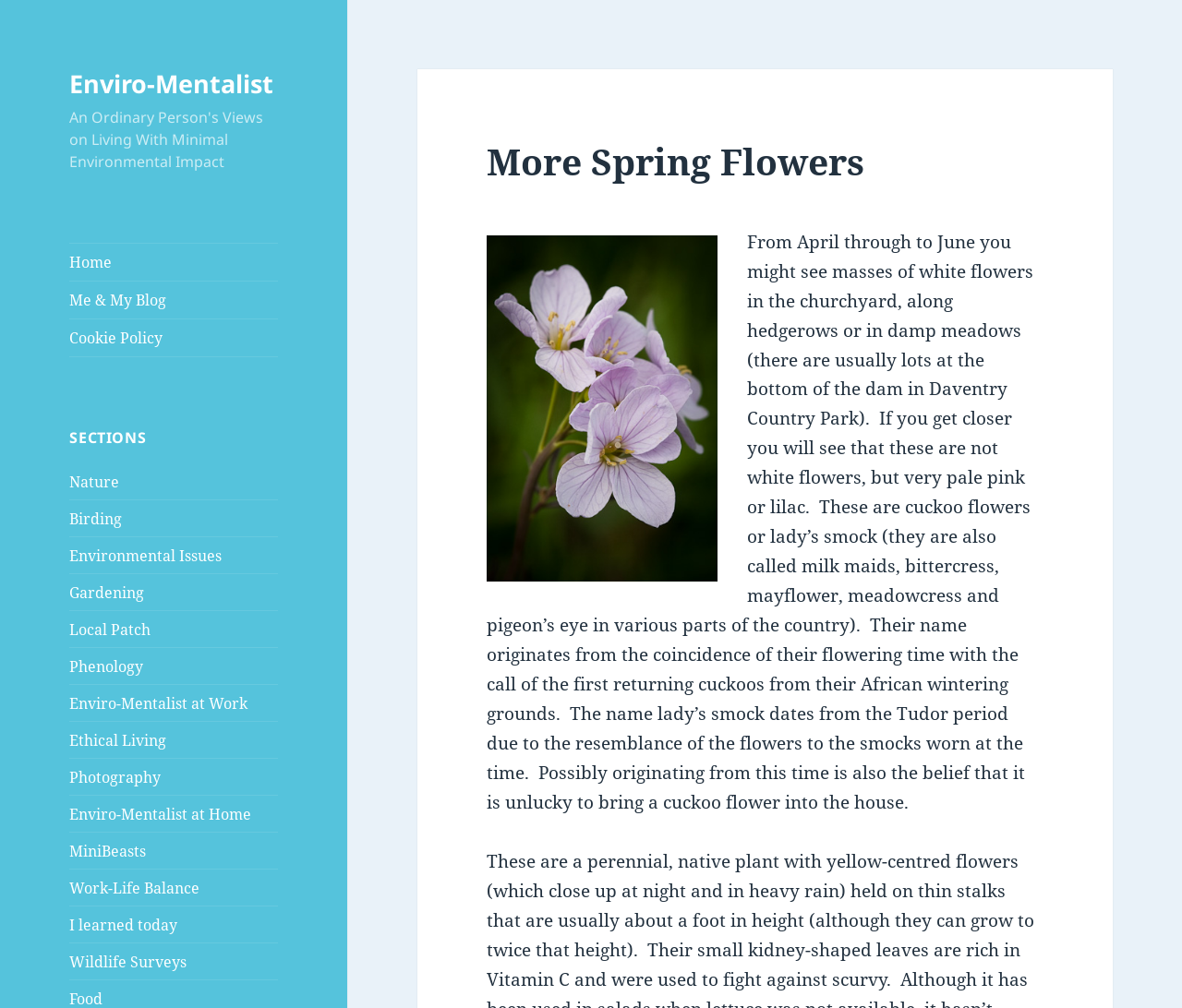Give a one-word or short phrase answer to the question: 
What is the significance of the cuckoo bird in relation to the flower?

Flowering time coincidence